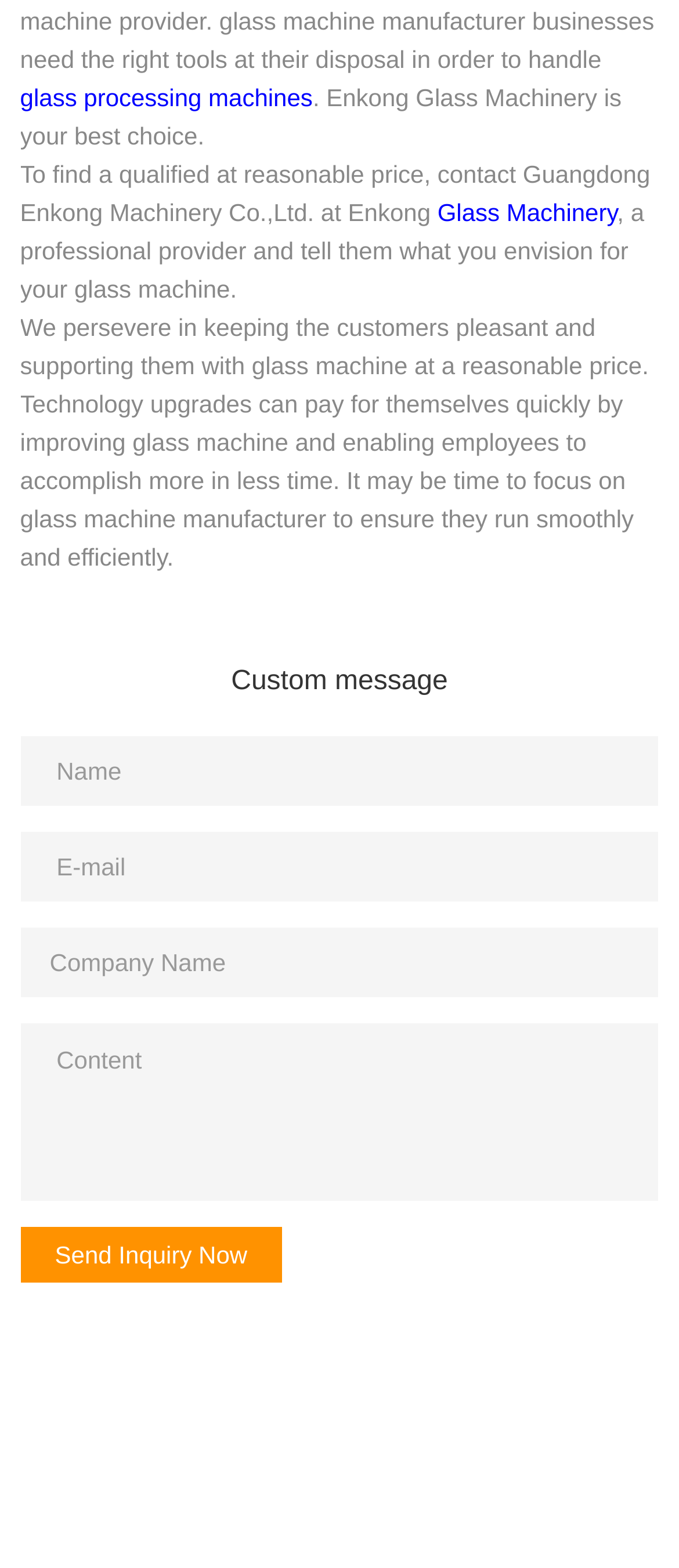Determine the bounding box coordinates of the UI element that matches the following description: "Send Inquiry Now". The coordinates should be four float numbers between 0 and 1 in the format [left, top, right, bottom].

[0.03, 0.782, 0.416, 0.818]